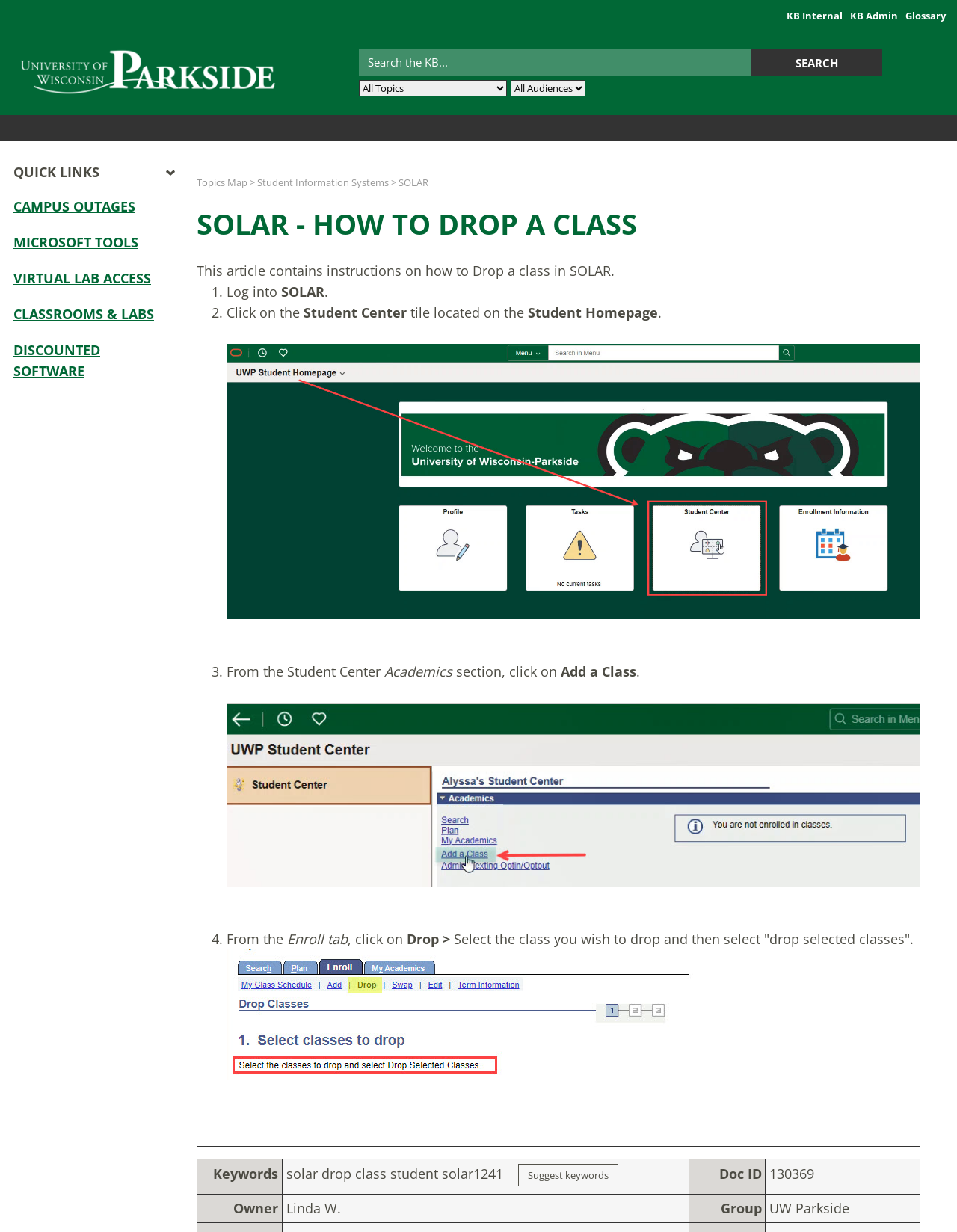From the given element description: "UW Parkside", find the bounding box for the UI element. Provide the coordinates as four float numbers between 0 and 1, in the order [left, top, right, bottom].

[0.019, 0.05, 0.29, 0.065]